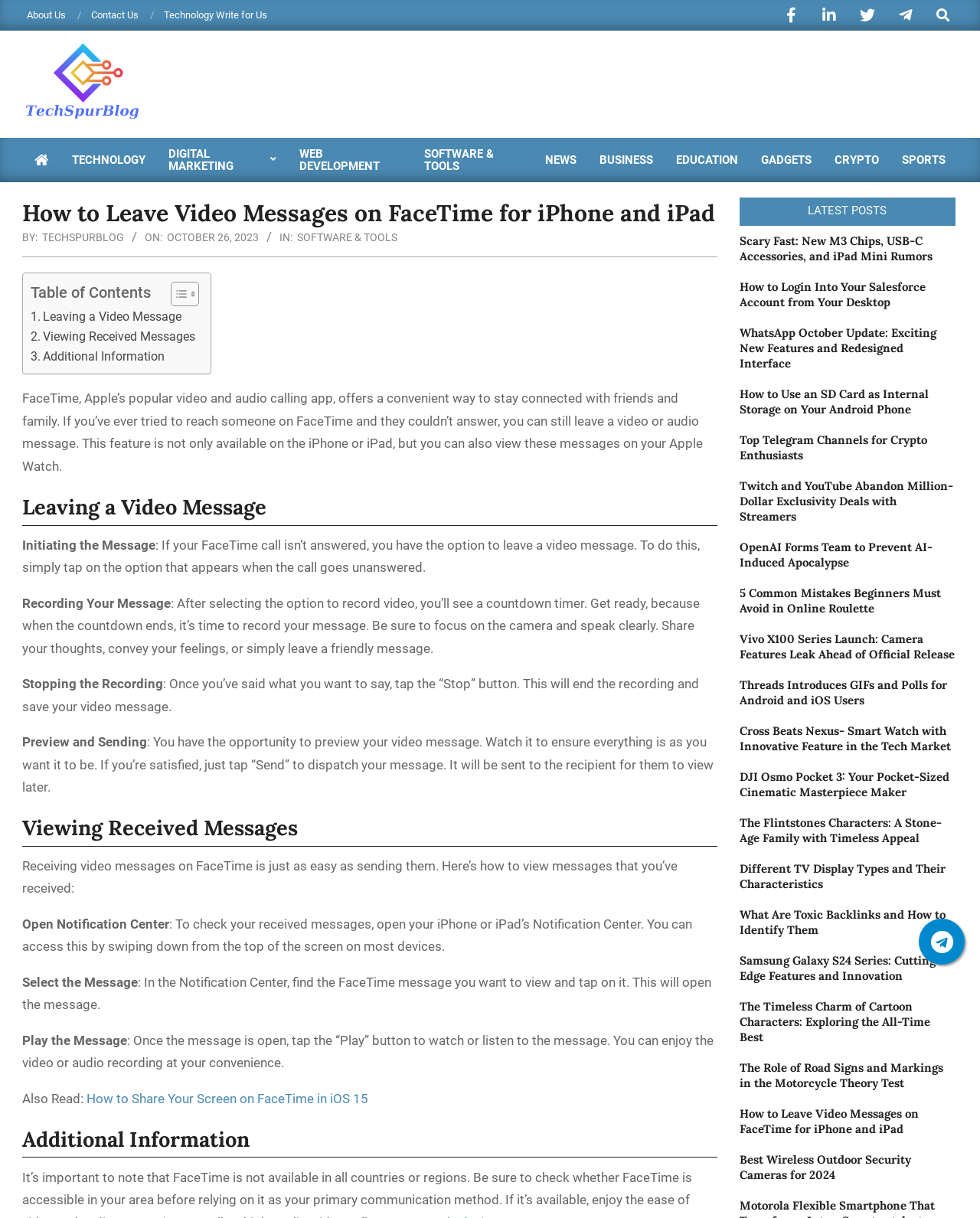Please examine the image and provide a detailed answer to the question: How do you initiate a video message on FaceTime?

I found the answer by reading the section 'Leaving a Video Message' on the webpage. It states that if your FaceTime call isn't answered, you have the option to leave a video message. To do this, simply tap on the option that appears when the call goes unanswered.